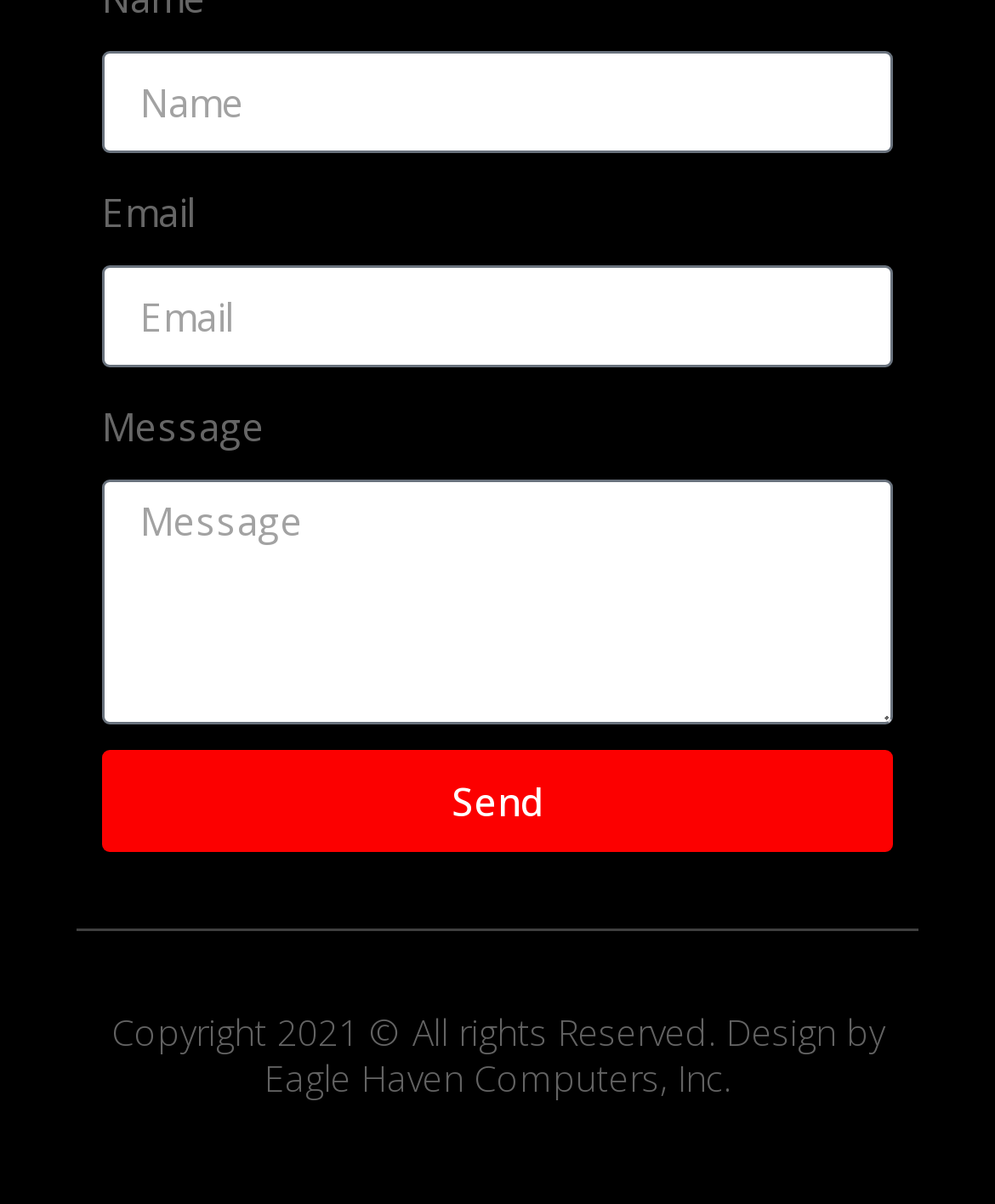Using a single word or phrase, answer the following question: 
What is the required field in the form?

Email